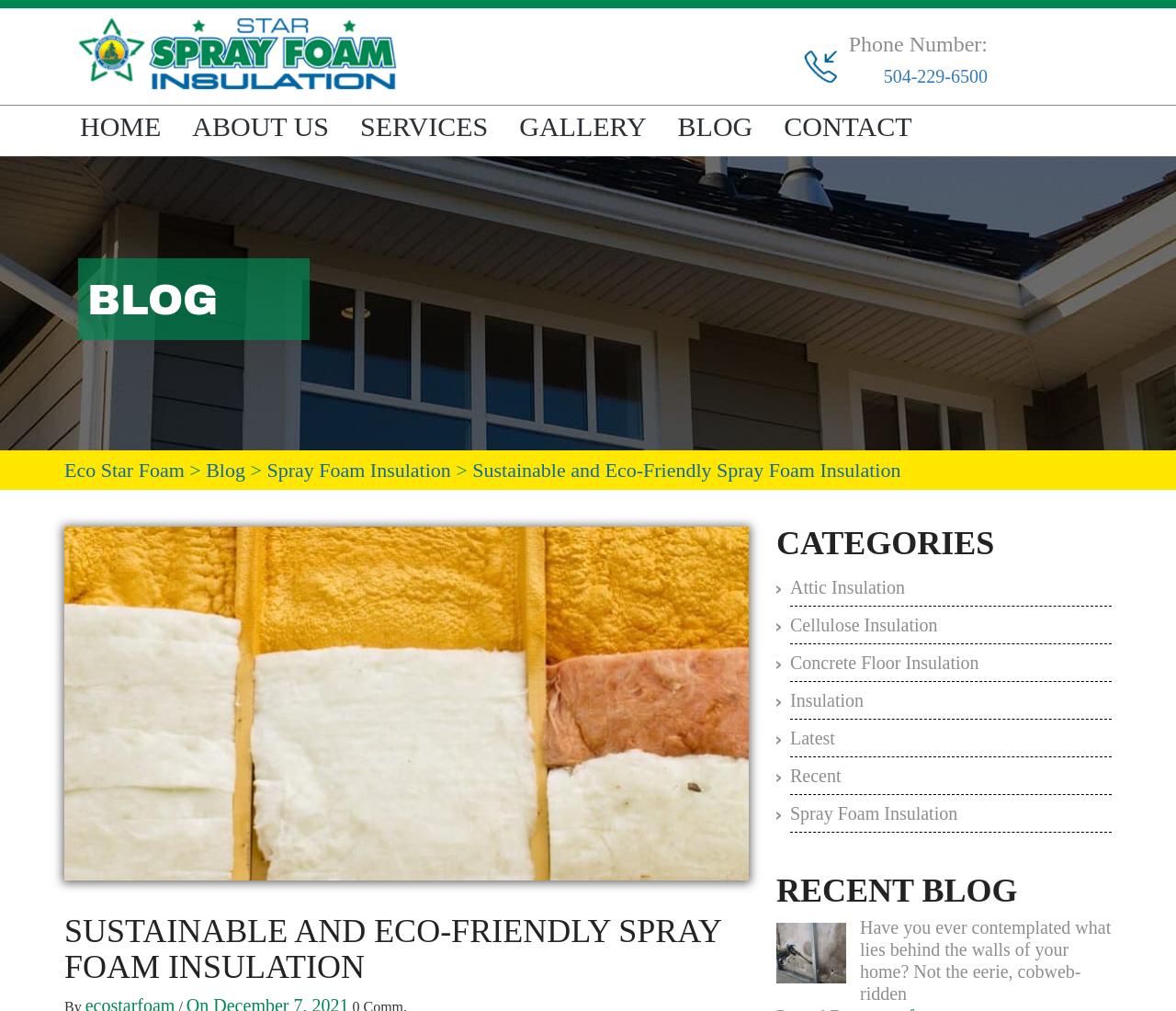Utilize the details in the image to thoroughly answer the following question: How many links are there in the main navigation menu?

I counted the number of links in the main navigation menu, which are 'HOME', 'ABOUT US', 'SERVICES', 'GALLERY', 'BLOG', and 'CONTACT', making a total of 6 links.